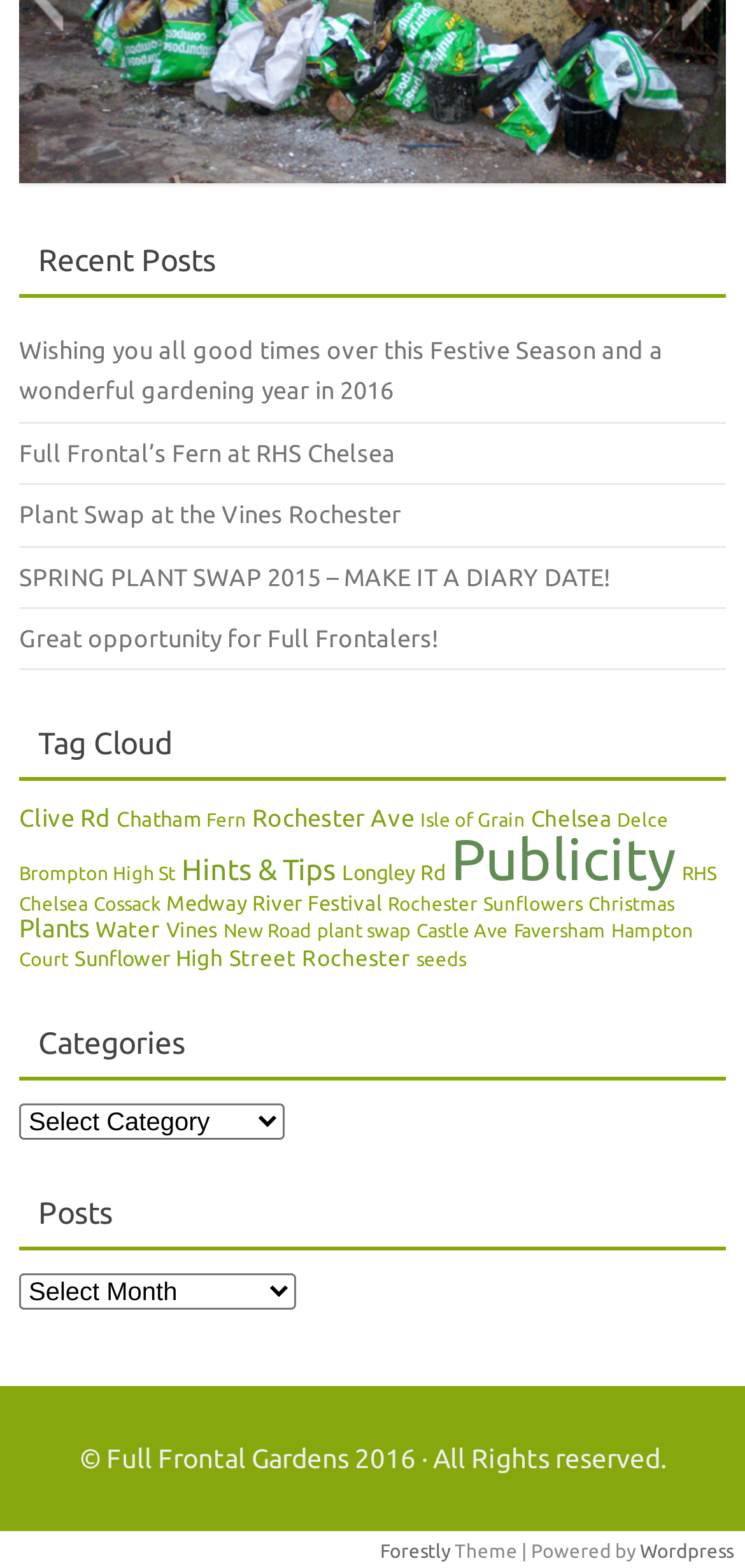Please specify the bounding box coordinates of the area that should be clicked to accomplish the following instruction: "Click on the 'Hints & Tips' link". The coordinates should consist of four float numbers between 0 and 1, i.e., [left, top, right, bottom].

[0.244, 0.545, 0.451, 0.565]